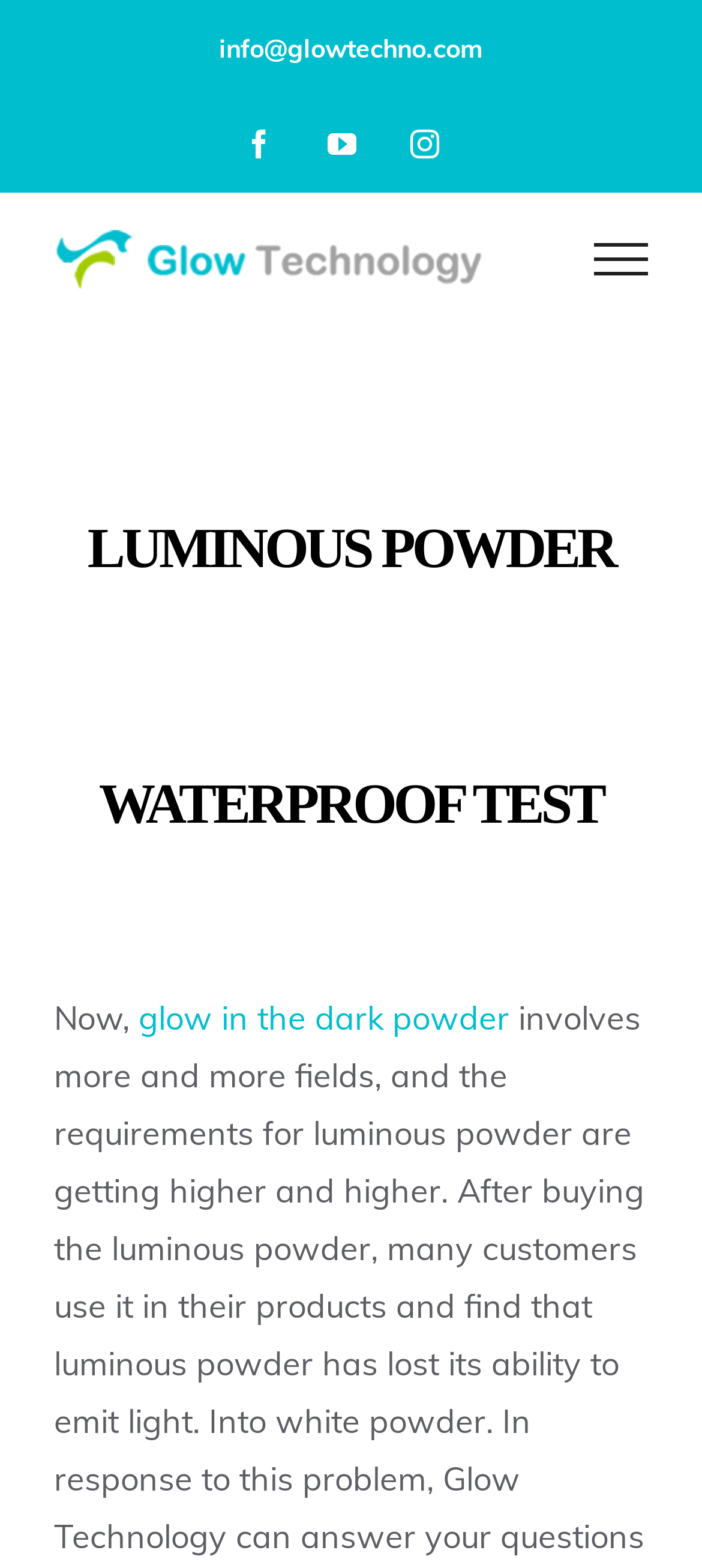Predict the bounding box of the UI element based on the description: "aria-label="Toggle Menu"". The coordinates should be four float numbers between 0 and 1, formatted as [left, top, right, bottom].

[0.786, 0.155, 0.981, 0.175]